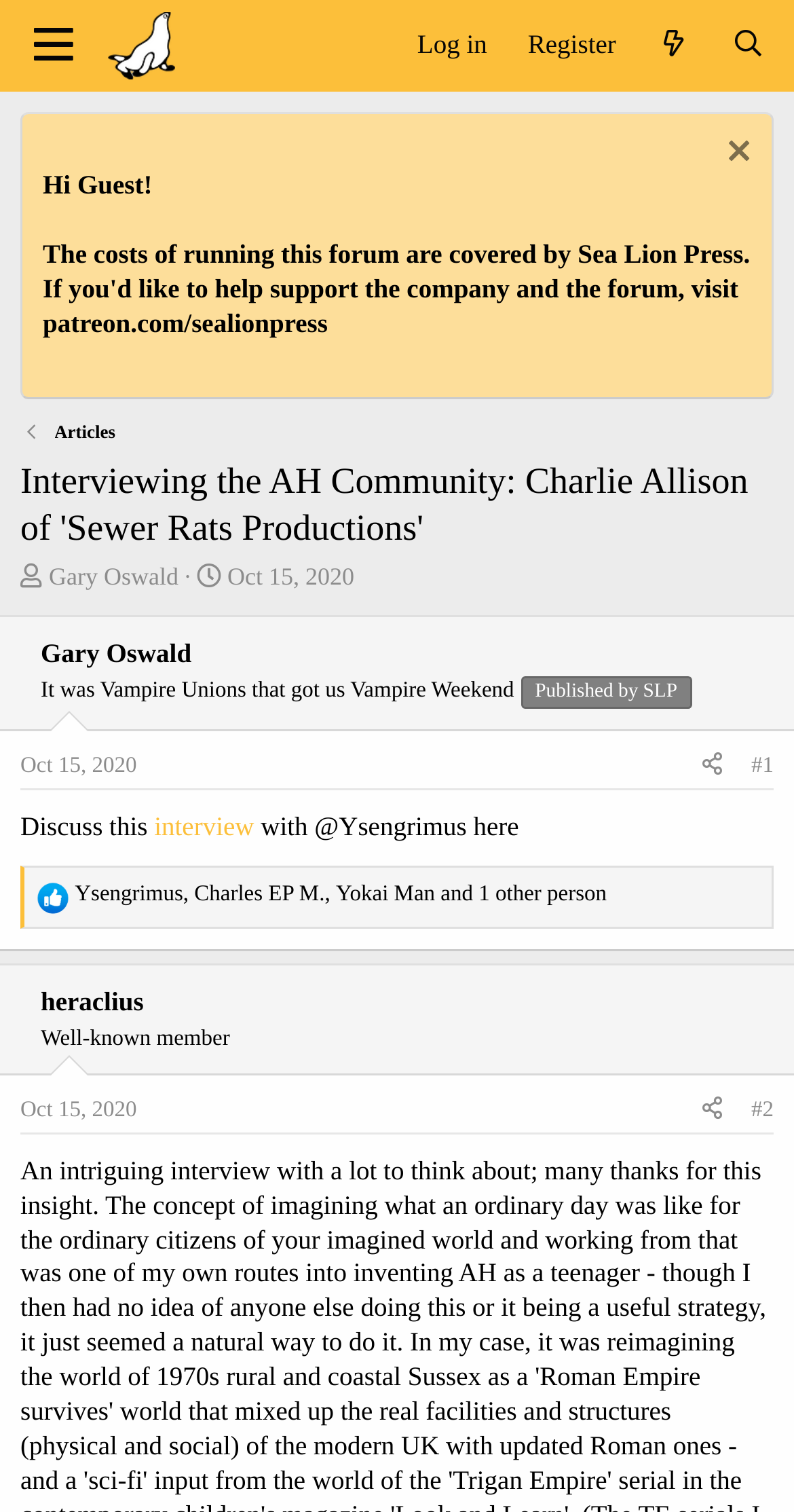Who is the thread starter?
From the image, respond using a single word or phrase.

Gary Oswald